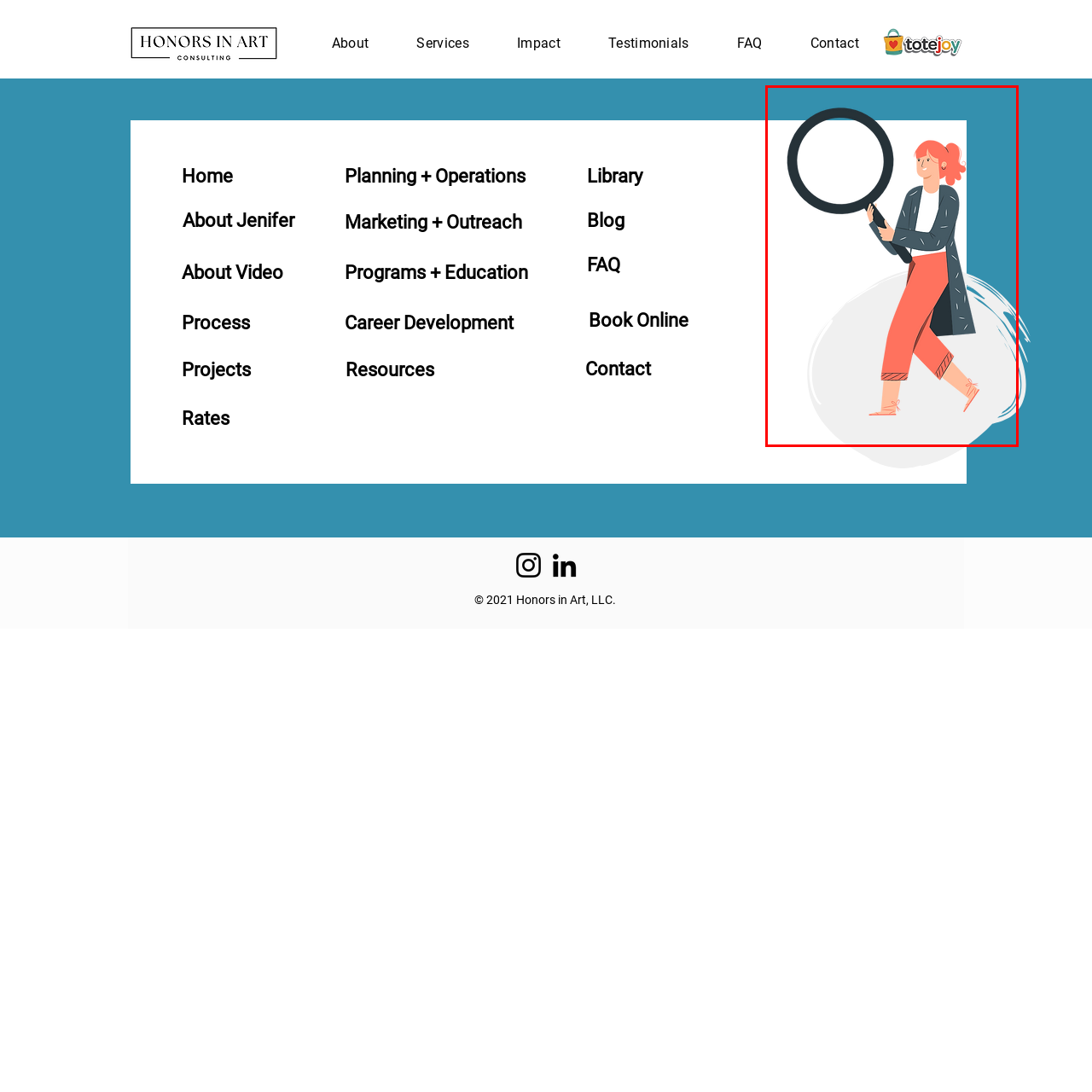What does the character's expression convey? Observe the image within the red bounding box and give a one-word or short-phrase answer.

curiosity and determination